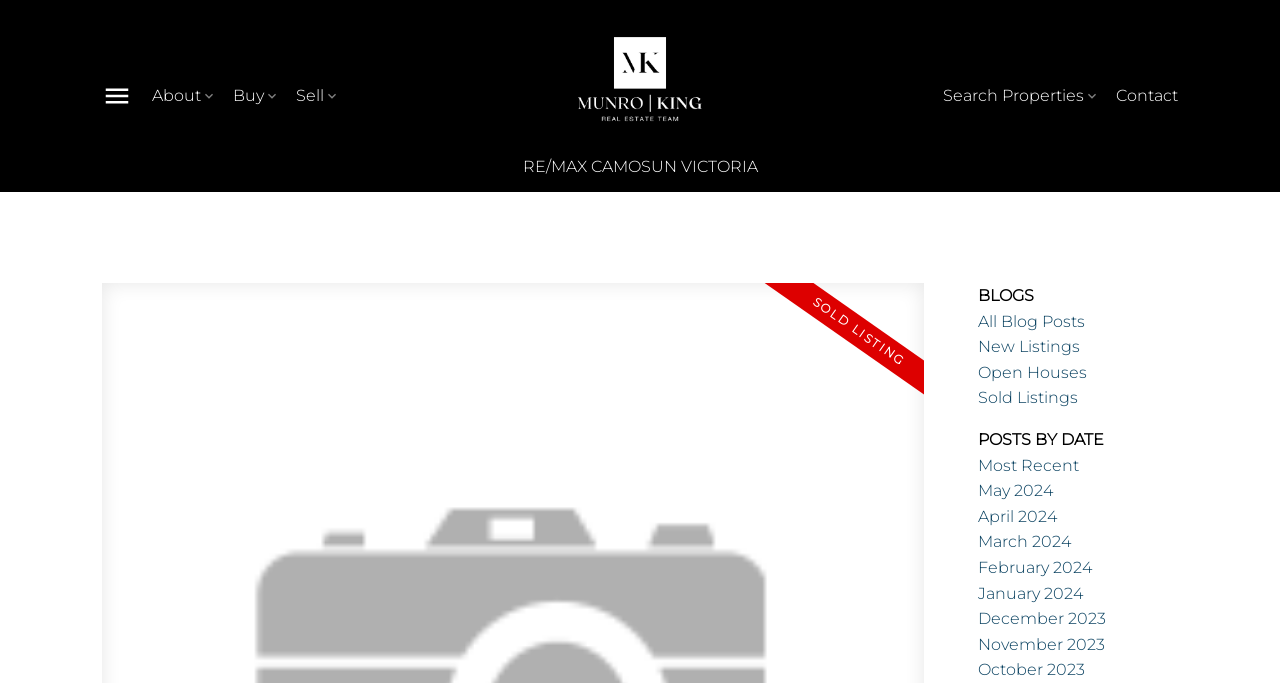Provide a one-word or brief phrase answer to the question:
What is the position of the 'Search Properties' menu item?

left